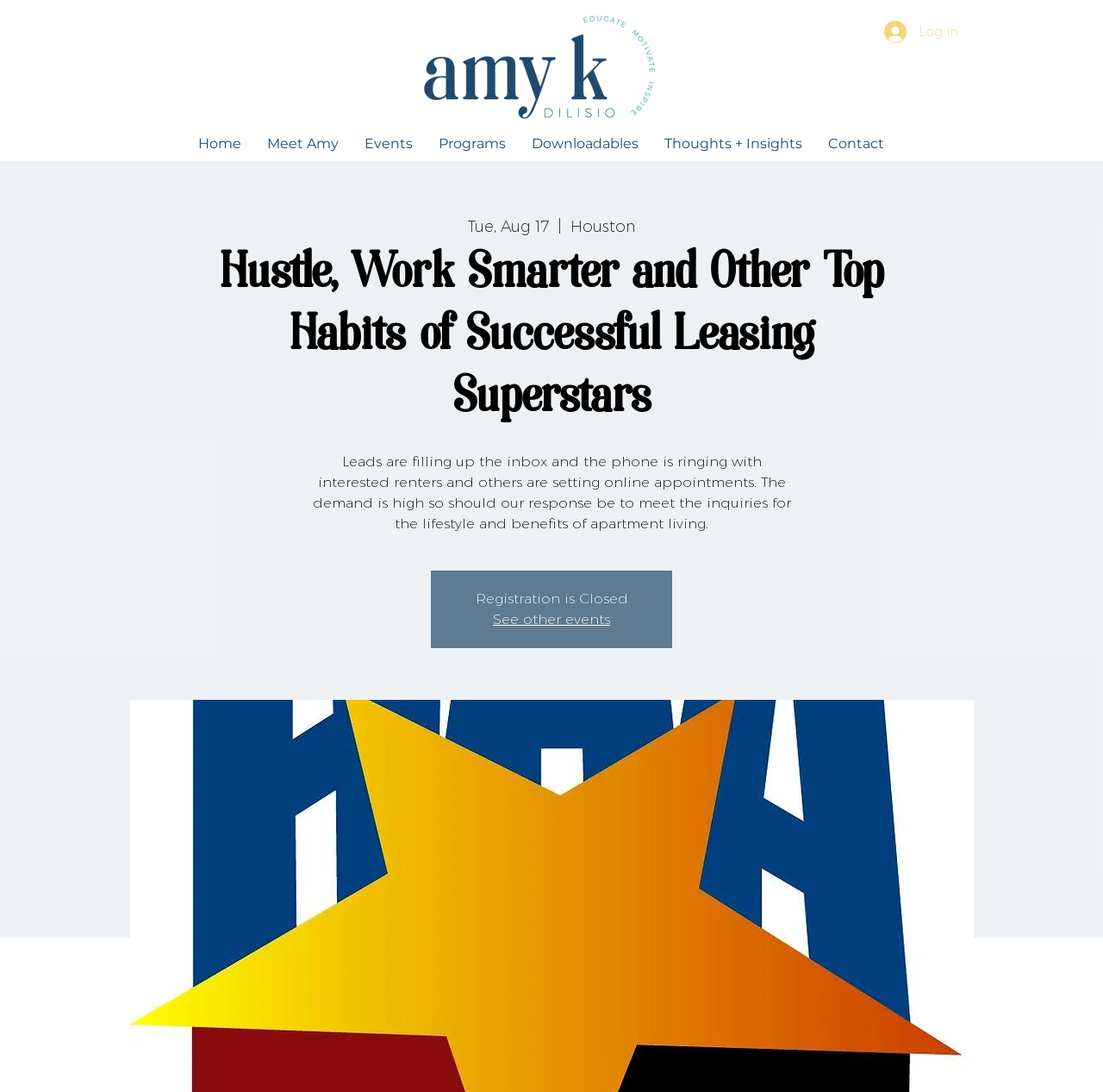What is the topic of the event?
Offer a detailed and exhaustive answer to the question.

The topic of the event is related to 'Leasing Superstars', which is inferred from the heading 'Hustle, Work Smarter and Other Top Habits of Successful Leasing Superstars'.